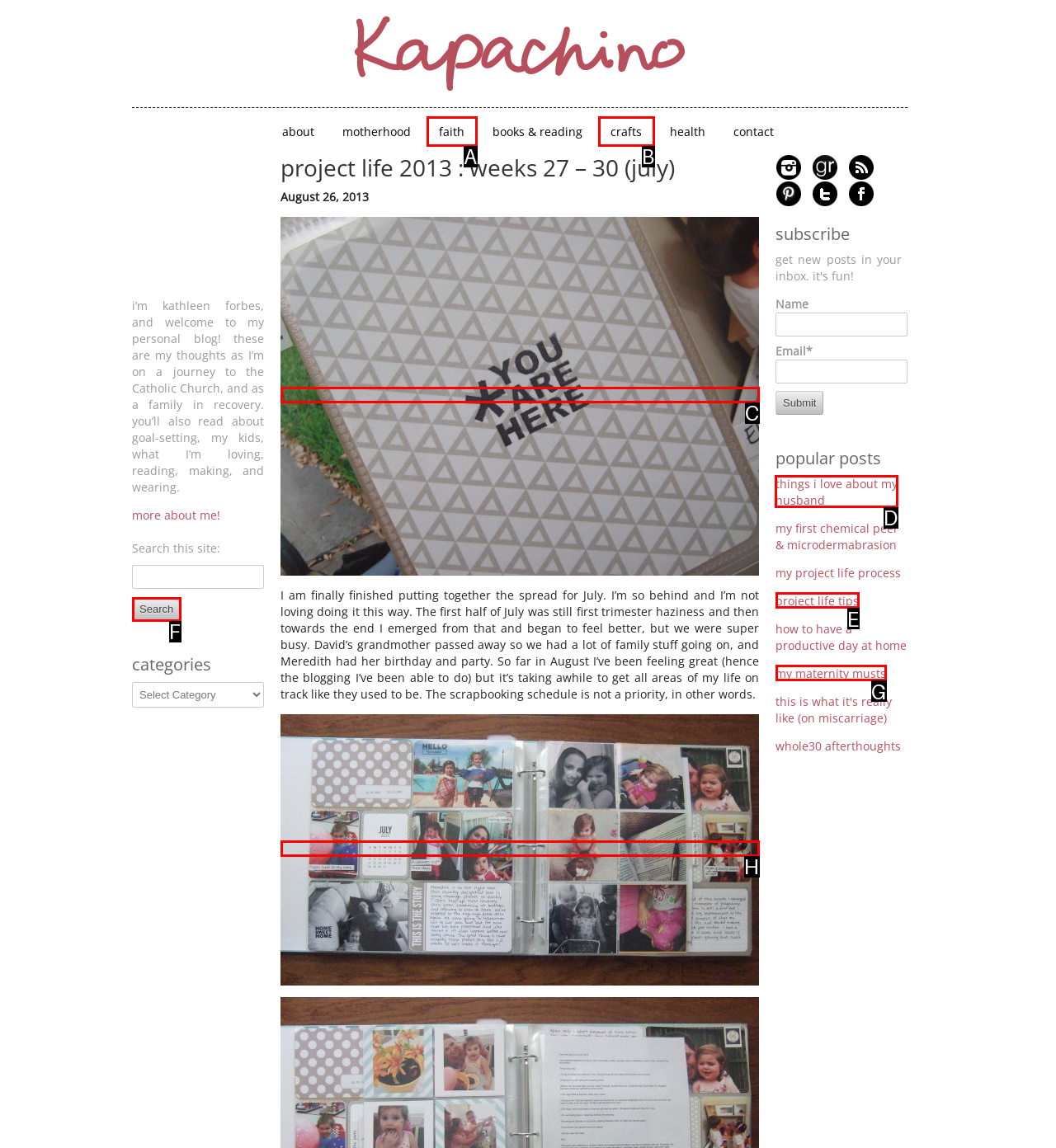Given the task: View the popular post 'things i love about my husband', tell me which HTML element to click on.
Answer with the letter of the correct option from the given choices.

D